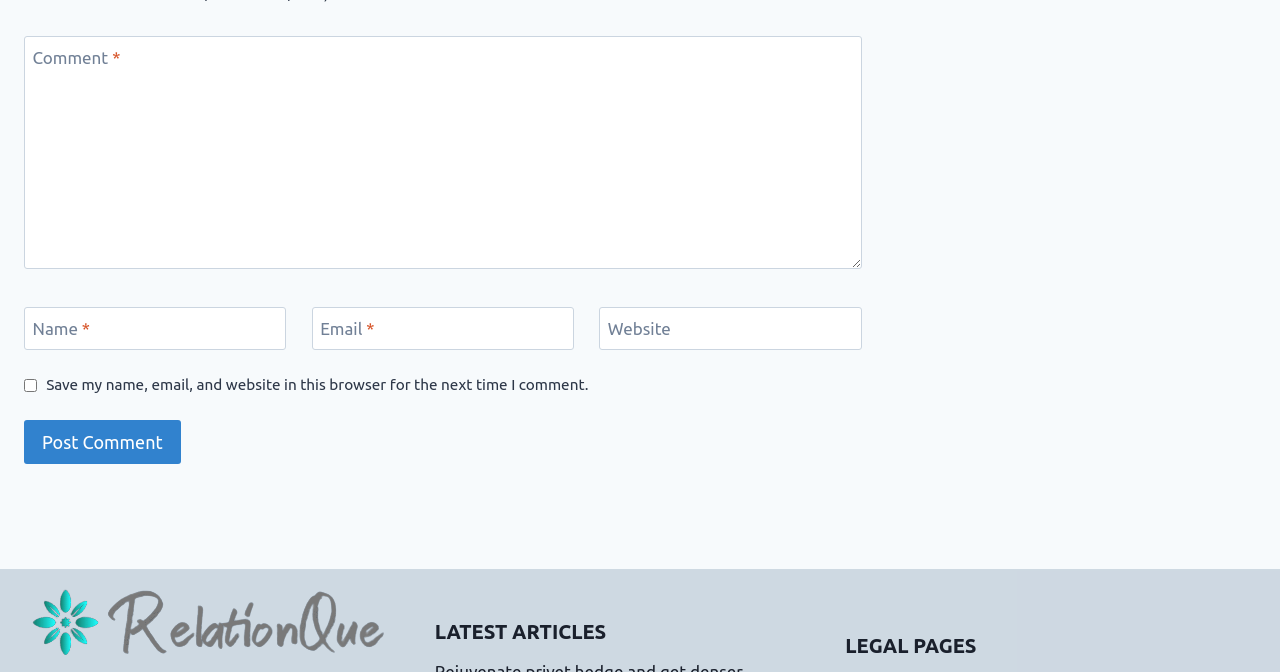With reference to the image, please provide a detailed answer to the following question: What type of content is listed below 'LATEST ARTICLES'?

The heading 'LATEST ARTICLES' is located near the bottom of the page, and it is likely that the content listed below it is a collection of articles, possibly with links or summaries.